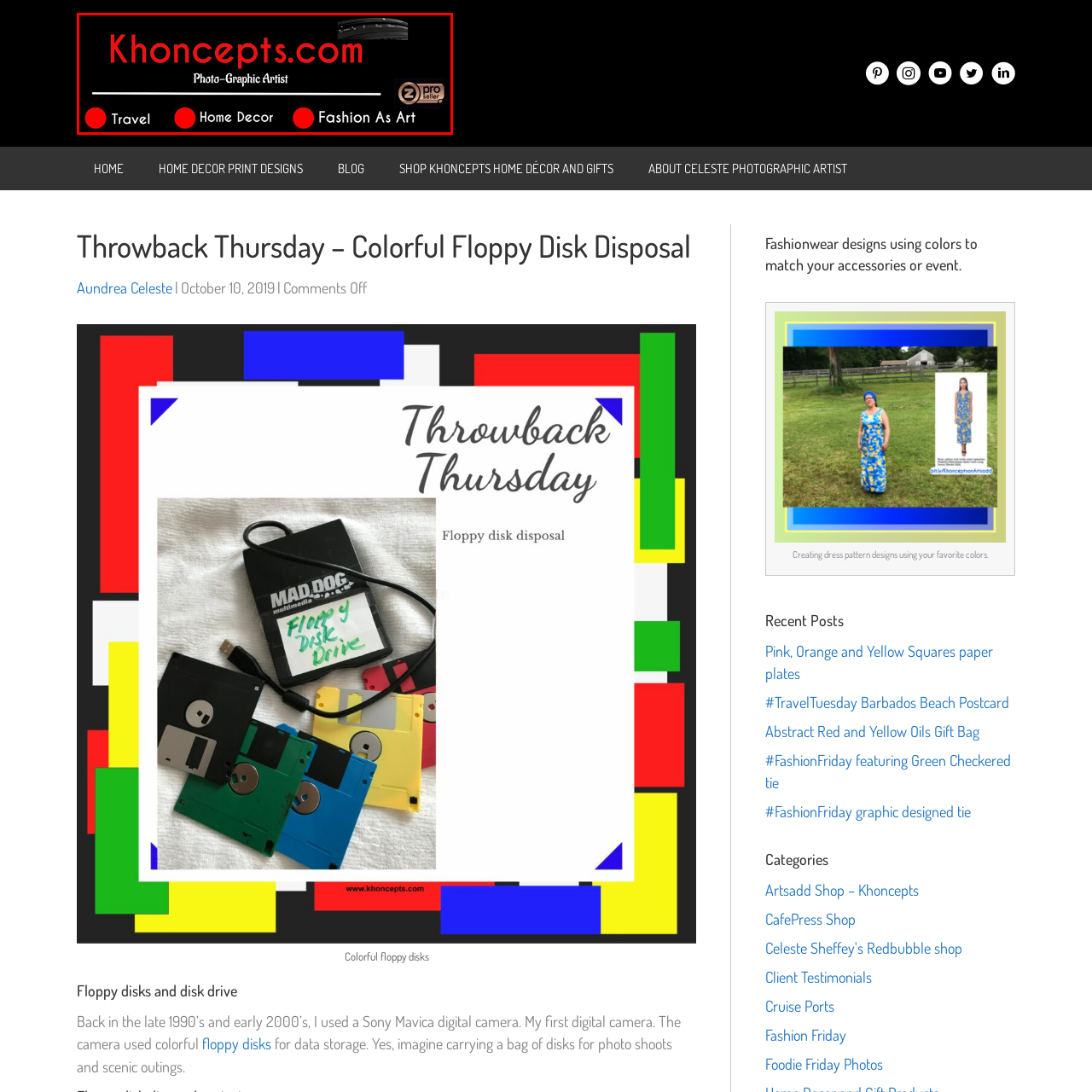Describe the contents of the image that is surrounded by the red box in a detailed manner.

The image displays the logo and header of Khoncepts, a creative brand represented by a photo-graphic artist. The design is set against a black background, featuring the brand name "Khoncepts.com" prominently in red, highlighting its identity as a provider of artistic services. Below the logo, three key categories—"Travel," "Home Decor," and "Fashion As Art"—are presented, each marked with distinct red circles, emphasizing the brand's diverse offerings. This branding reflects a vibrant and artistic approach, inviting viewers to explore the world of creative visuals and home decor.